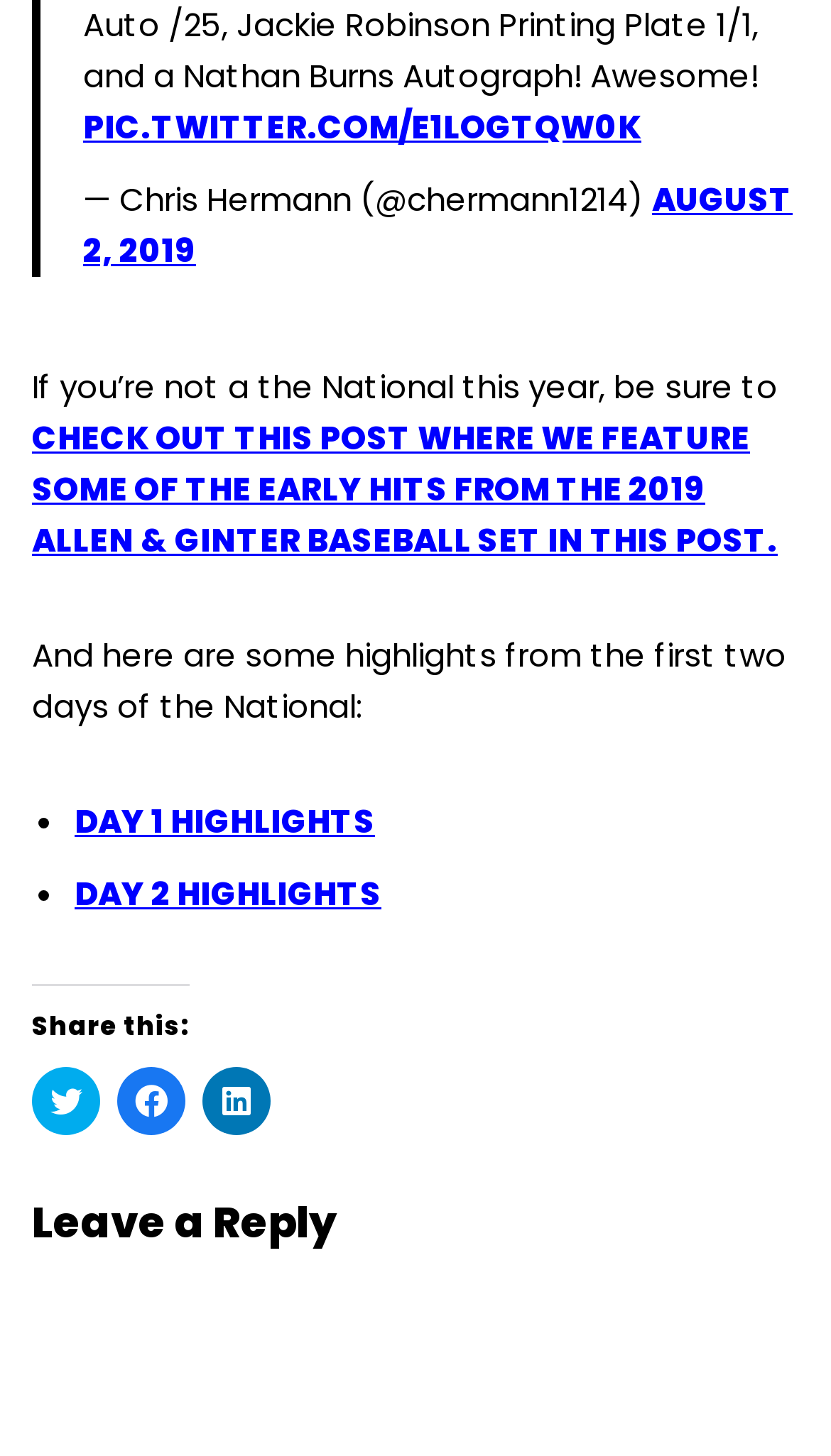Can you provide the bounding box coordinates for the element that should be clicked to implement the instruction: "View day 1 highlights"?

[0.09, 0.549, 0.451, 0.579]